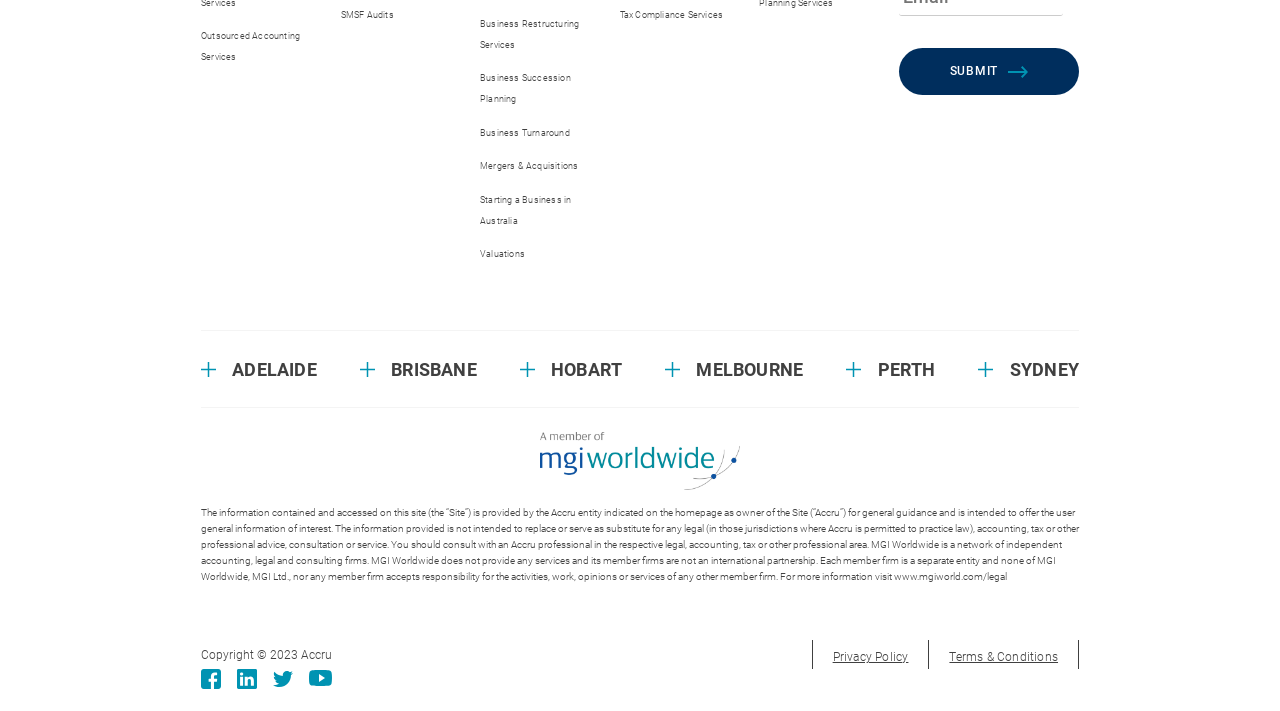Provide the bounding box coordinates, formatted as (top-left x, top-left y, bottom-right x, bottom-right y), with all values being floating point numbers between 0 and 1. Identify the bounding box of the UI element that matches the description: Business Turnaround

[0.375, 0.178, 0.445, 0.194]